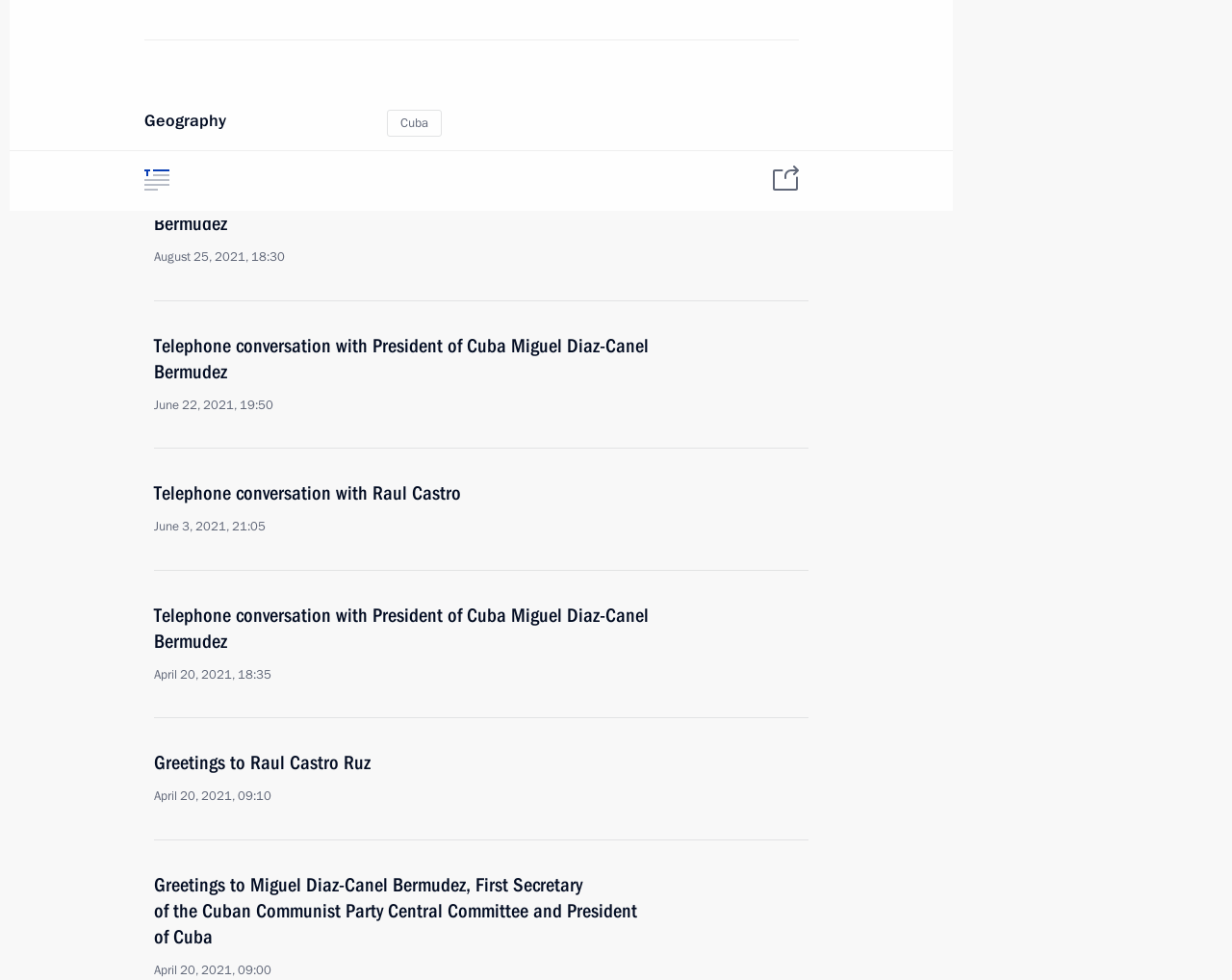Determine the bounding box coordinates of the clickable element to achieve the following action: 'Learn about the State Insignia'. Provide the coordinates as four float values between 0 and 1, formatted as [left, top, right, bottom].

[0.266, 0.831, 0.325, 0.849]